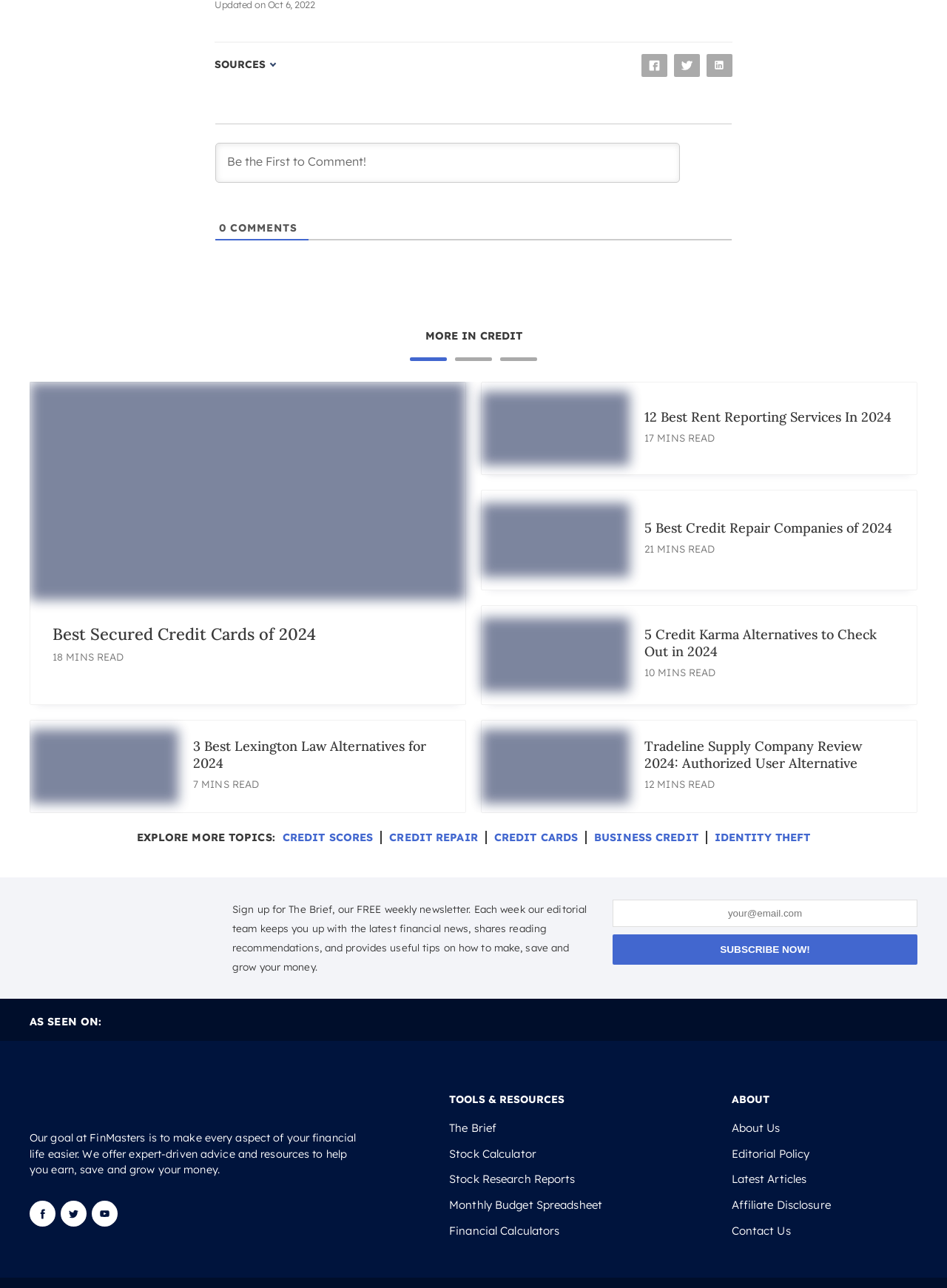What is the purpose of FinMasters?
Using the image as a reference, answer with just one word or a short phrase.

To make financial life easier